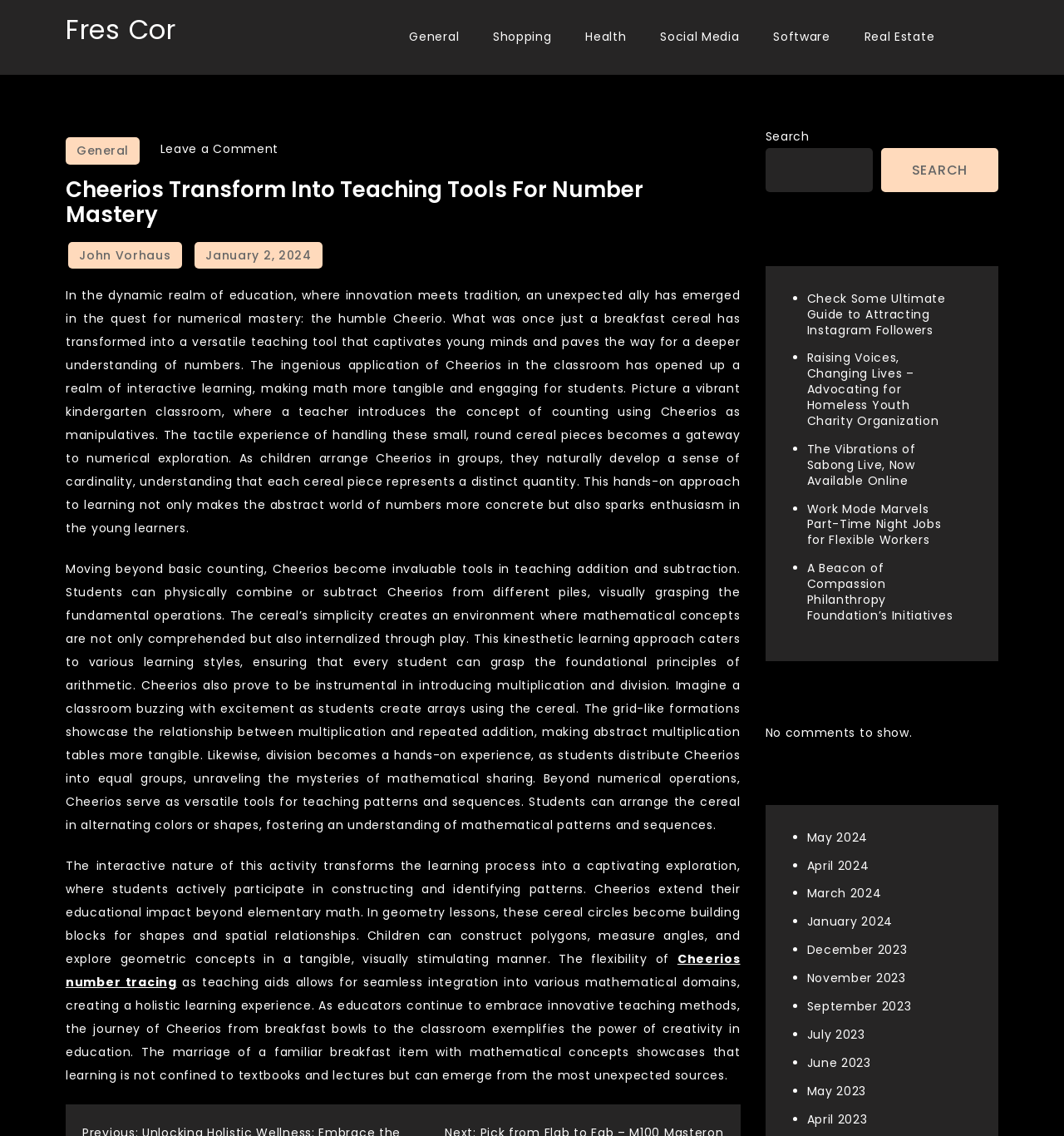Answer the following in one word or a short phrase: 
What is the format of the article?

Blog post